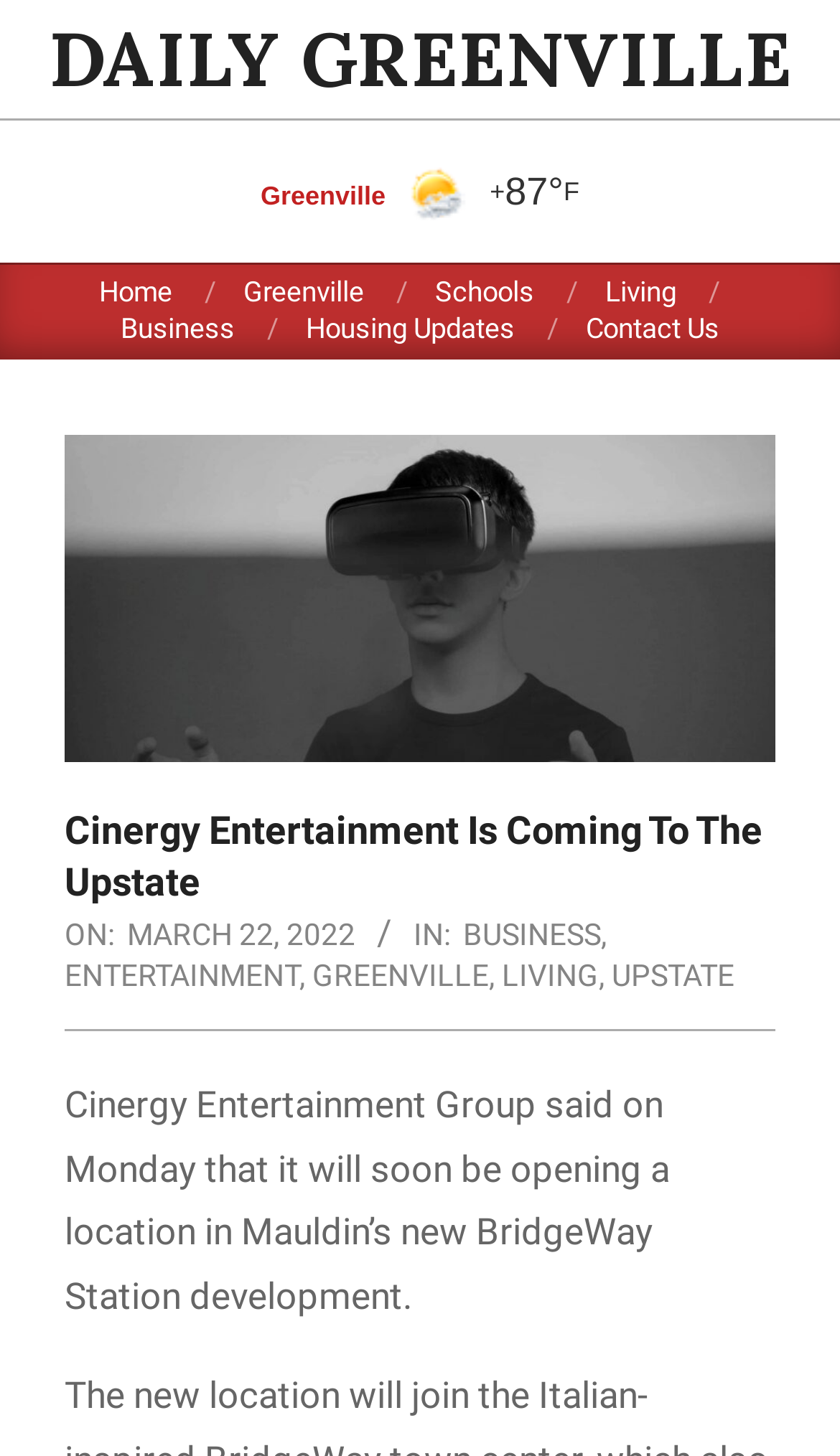Please identify the bounding box coordinates of the clickable region that I should interact with to perform the following instruction: "Read the article about 'Cinergy Entertainment Is Coming To The Upstate'". The coordinates should be expressed as four float numbers between 0 and 1, i.e., [left, top, right, bottom].

[0.077, 0.554, 0.923, 0.625]